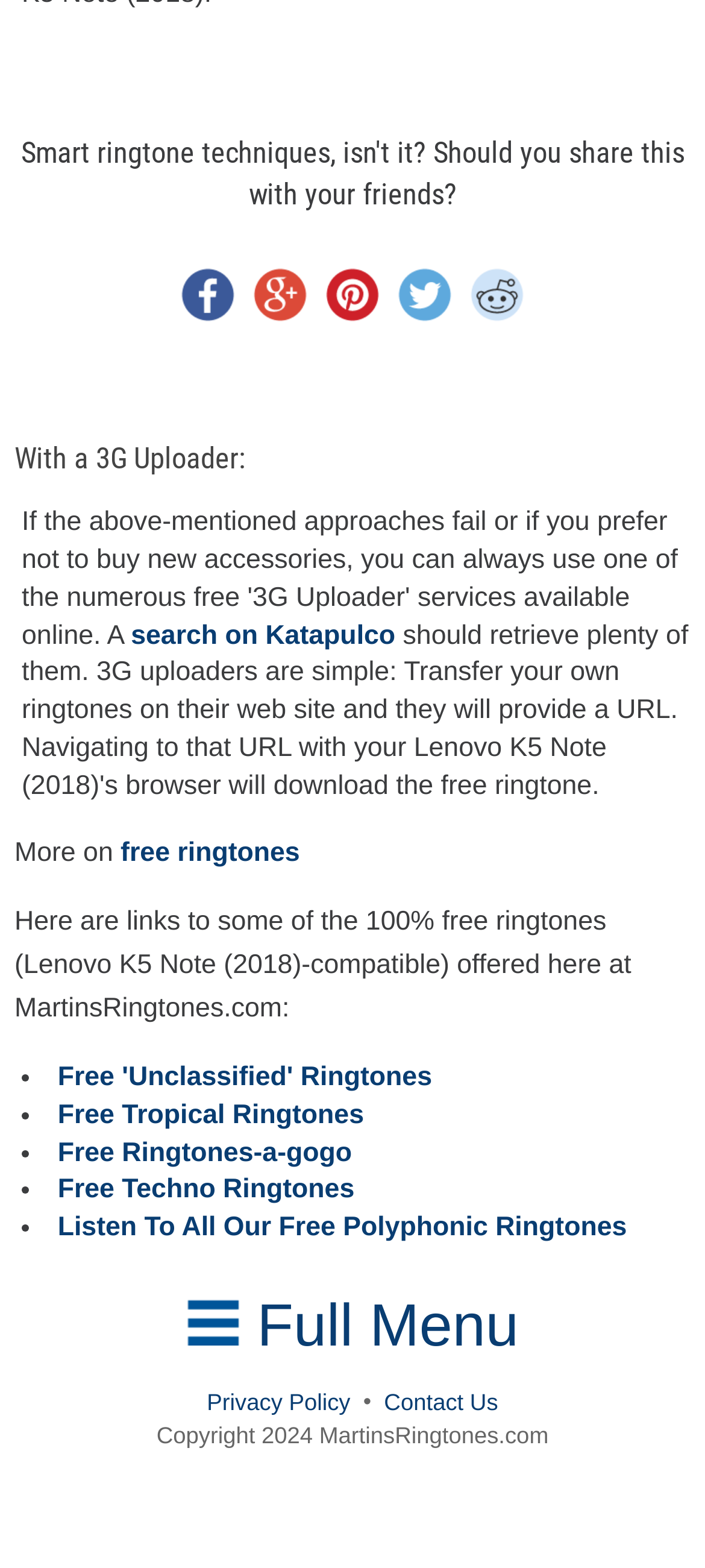Answer with a single word or phrase: 
What is the copyright year of the website?

2024